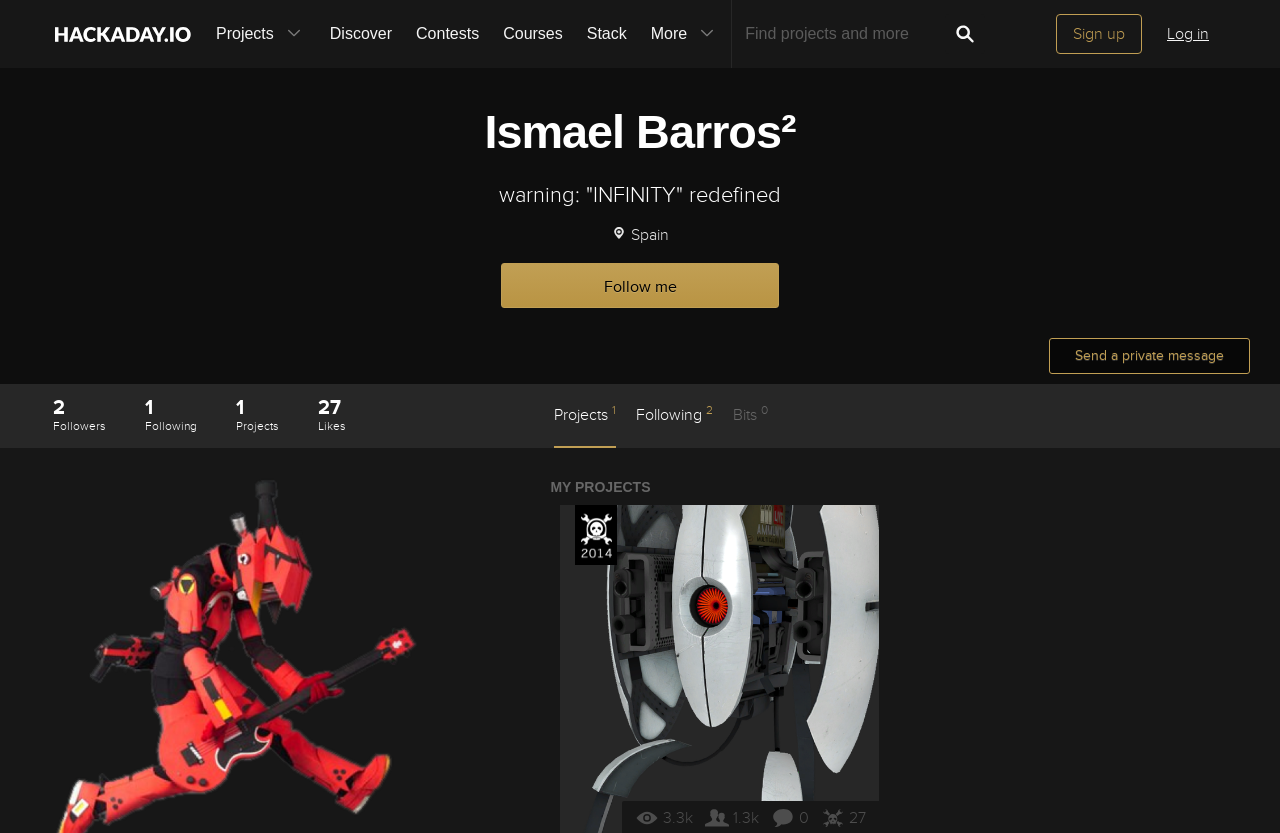Using the image as a reference, answer the following question in as much detail as possible:
What is the country where Ismael Barros² is from?

The country where Ismael Barros² is from can be found in the static text element with the text 'Spain' which is located in the section that displays the user's profile information.